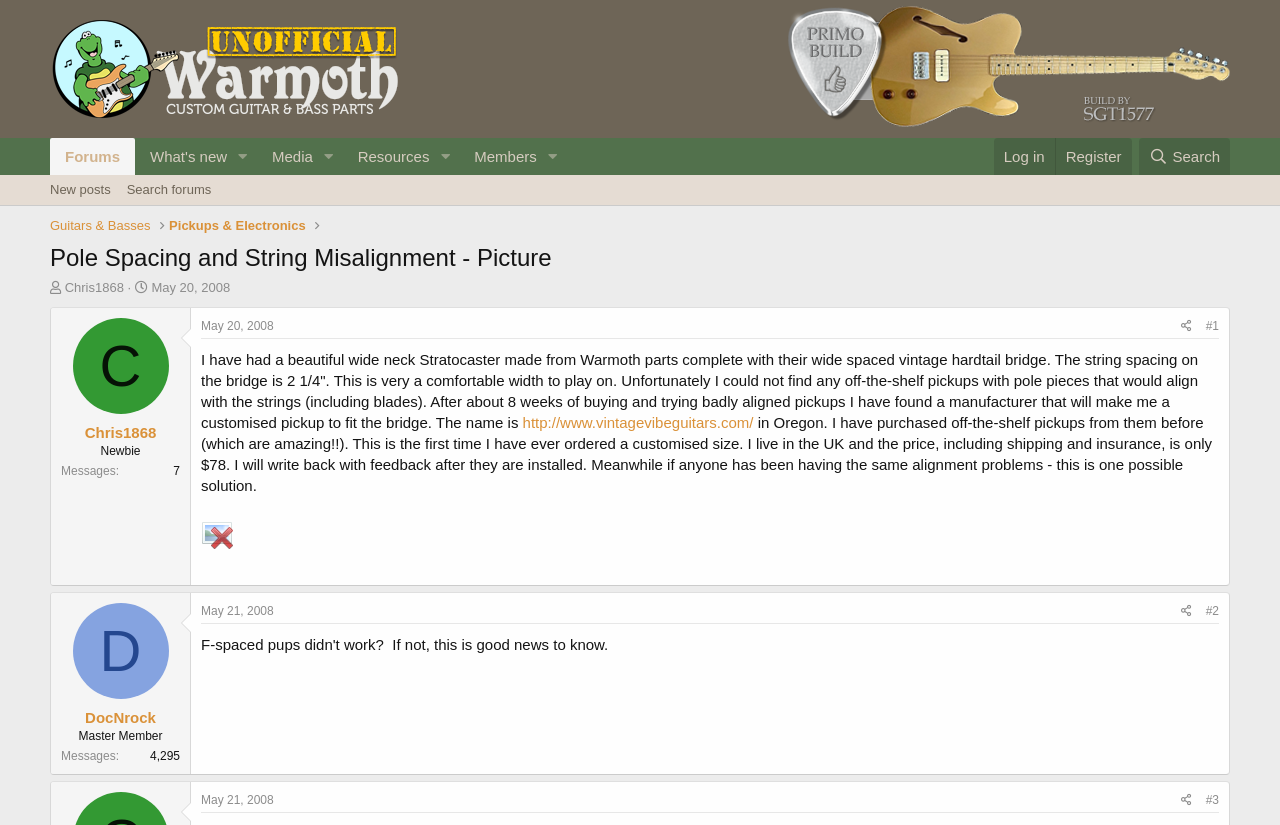Kindly provide the bounding box coordinates of the section you need to click on to fulfill the given instruction: "Click on the 'Share' link".

[0.917, 0.382, 0.936, 0.41]